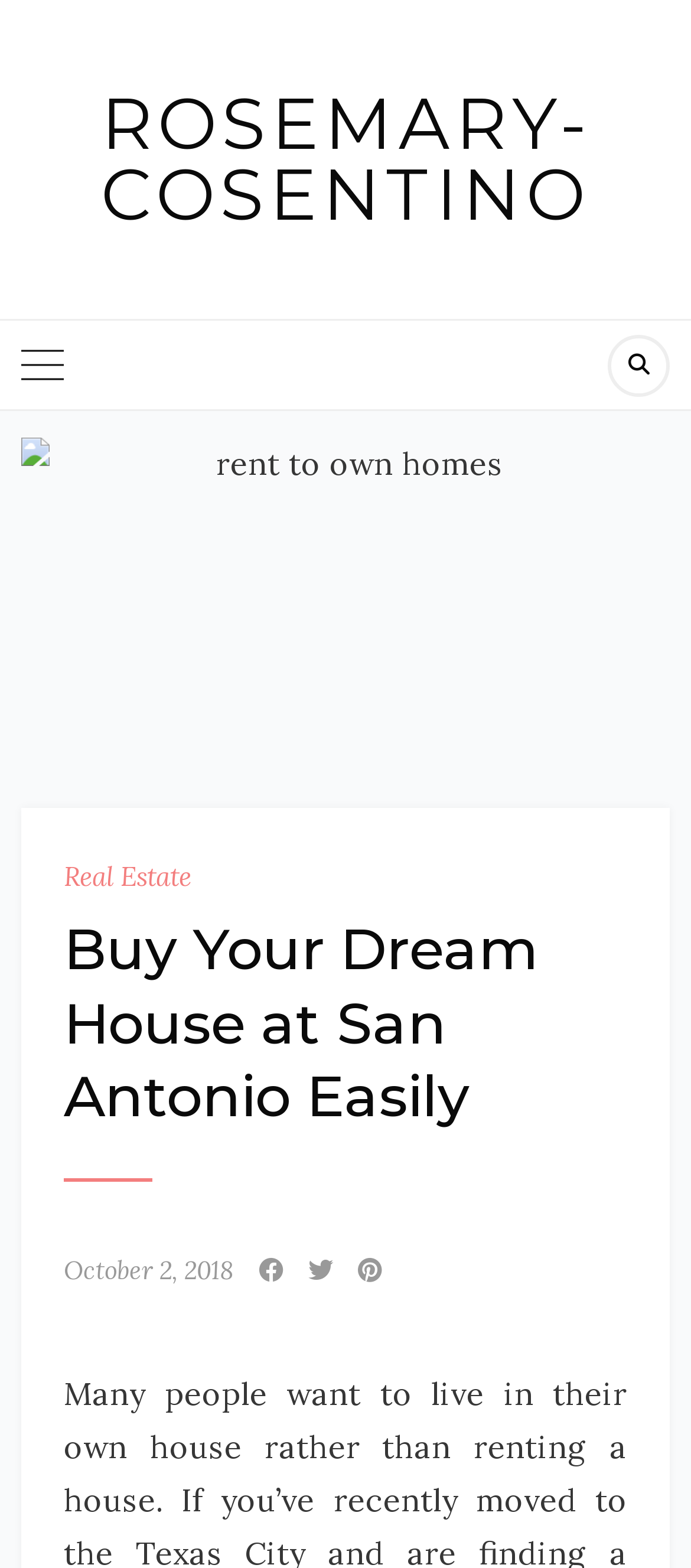Respond to the following question with a brief word or phrase:
When was the webpage last updated?

October 2, 2018